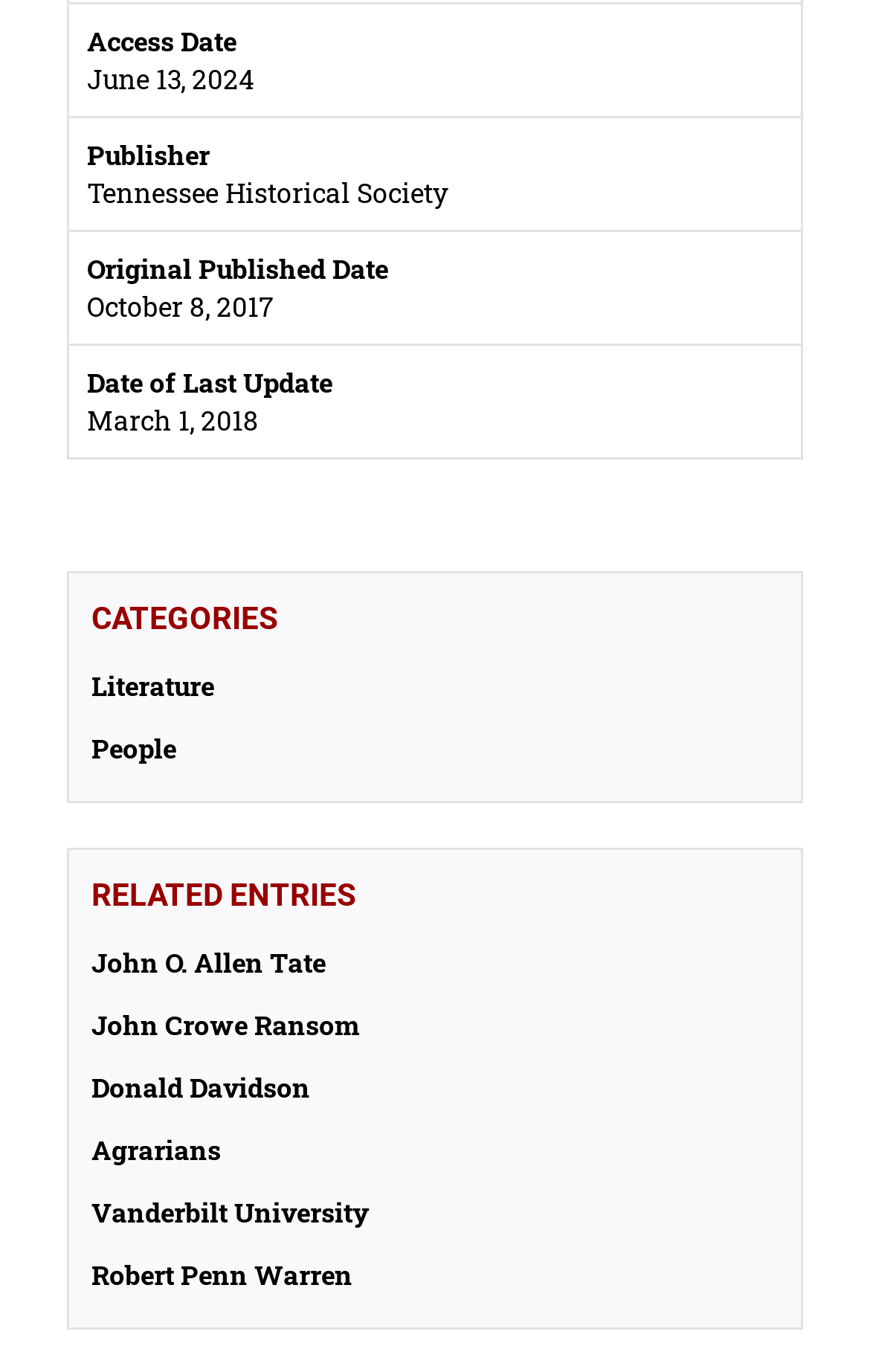Extract the bounding box for the UI element that matches this description: "John O. Allen Tate".

[0.105, 0.686, 0.895, 0.715]